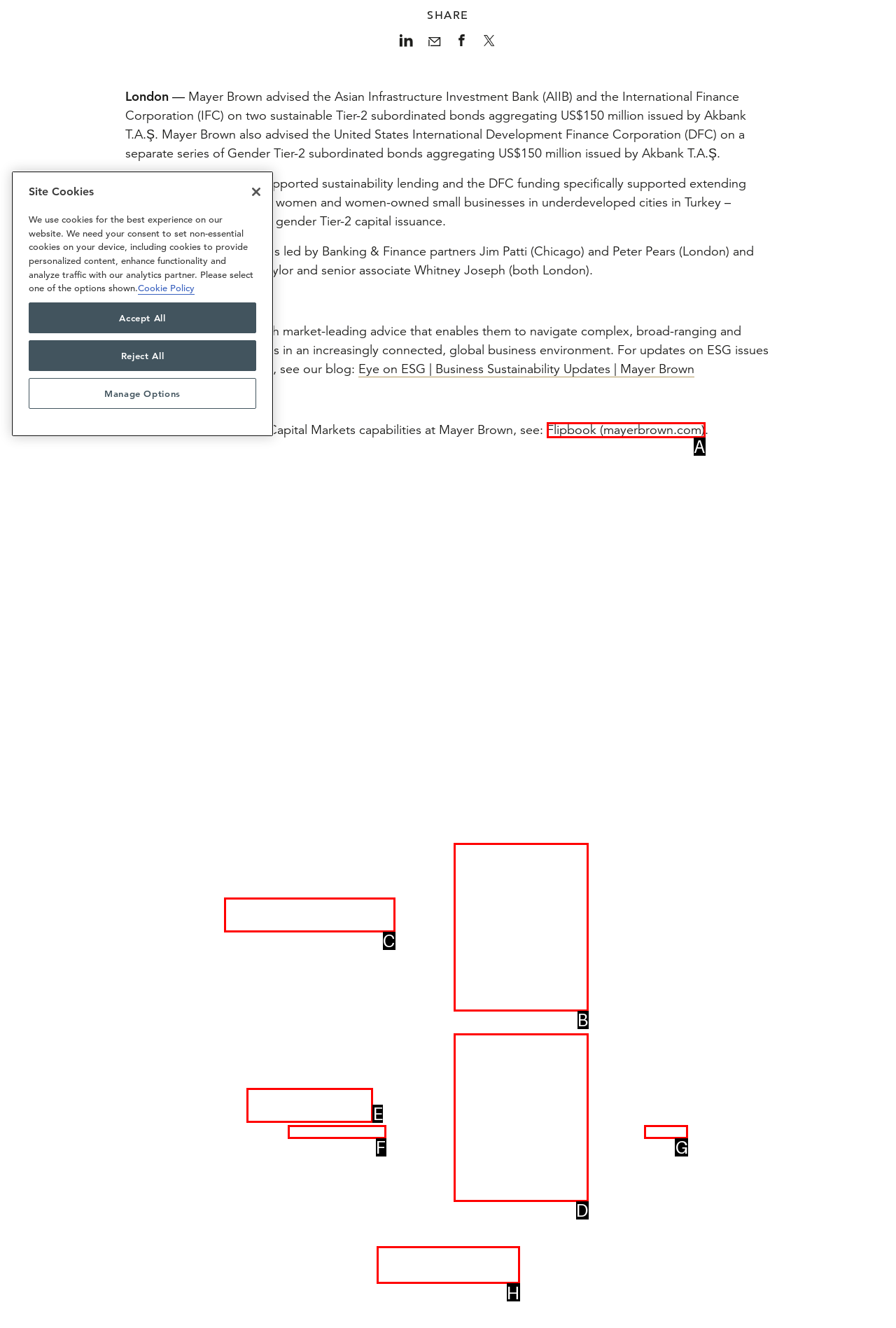Identify the option that corresponds to the description: 2009年考研英语阅读真题(MP3+字幕)第5篇 Educati 
Provide the letter of the matching option from the available choices directly.

None